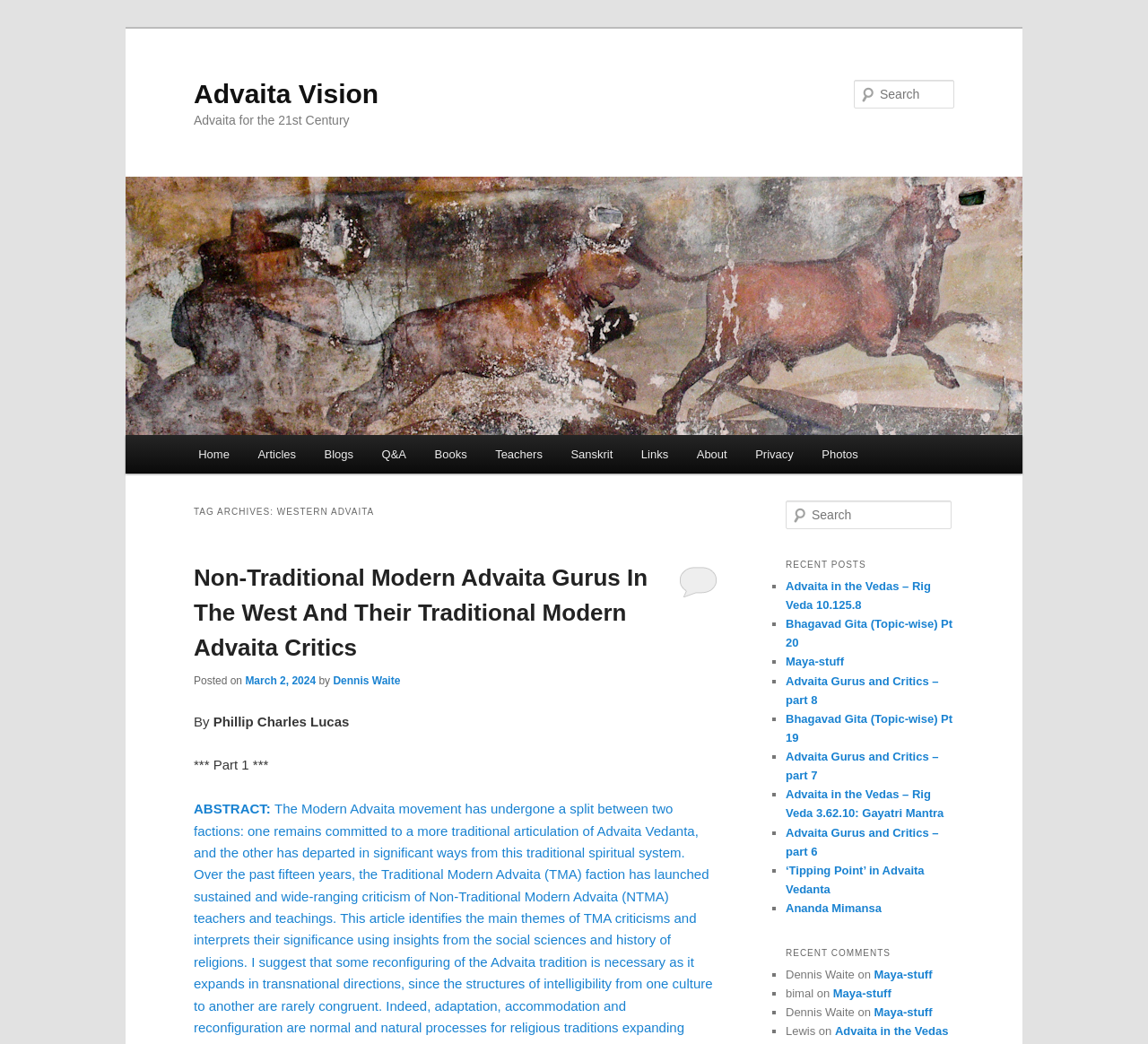Based on the element description Reply, identify the bounding box coordinates for the UI element. The coordinates should be in the format (top-left x, top-left y, bottom-right x, bottom-right y) and within the 0 to 1 range.

[0.591, 0.541, 0.625, 0.572]